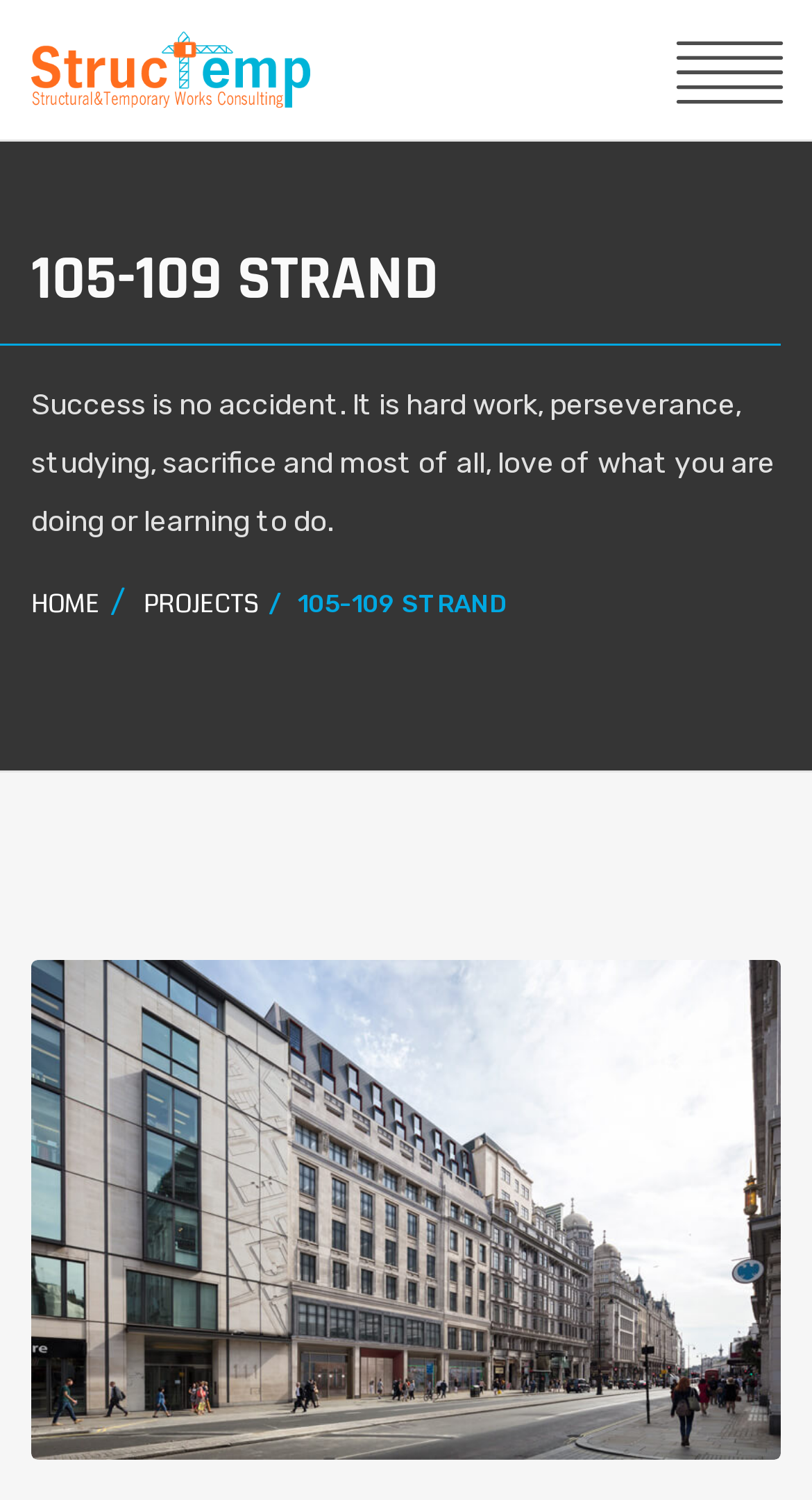Give a succinct answer to this question in a single word or phrase: 
What is the quote on the webpage?

Success is no accident...